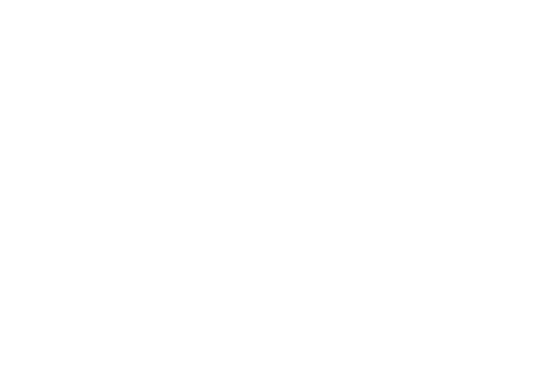Where is the manufacturer of the garlic essential oil based?
Give a single word or phrase as your answer by examining the image.

Shaanxi, China